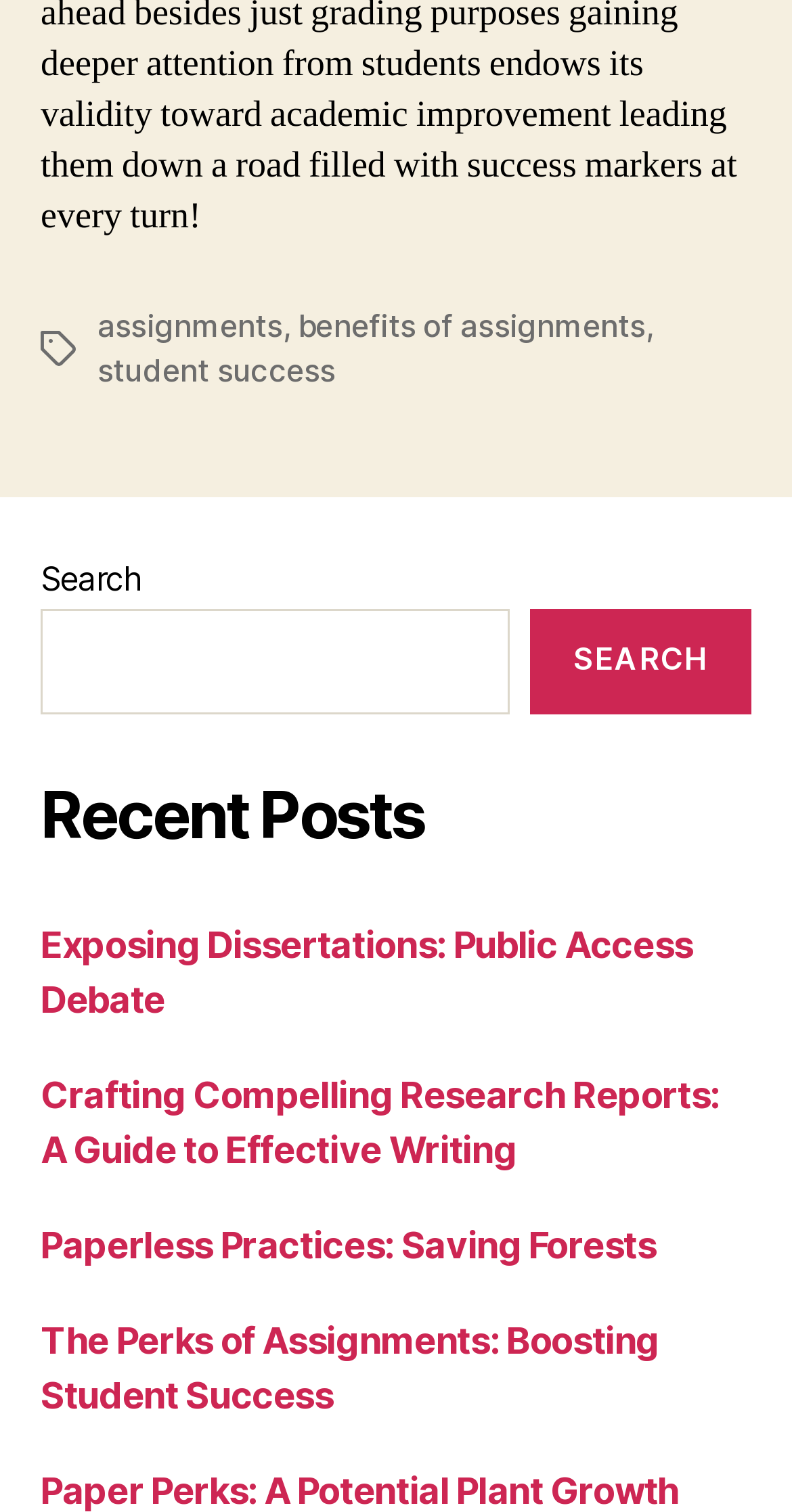What is the topic of the link 'The Perks of Assignments: Boosting Student Success'?
Answer with a single word or short phrase according to what you see in the image.

Assignments and student success